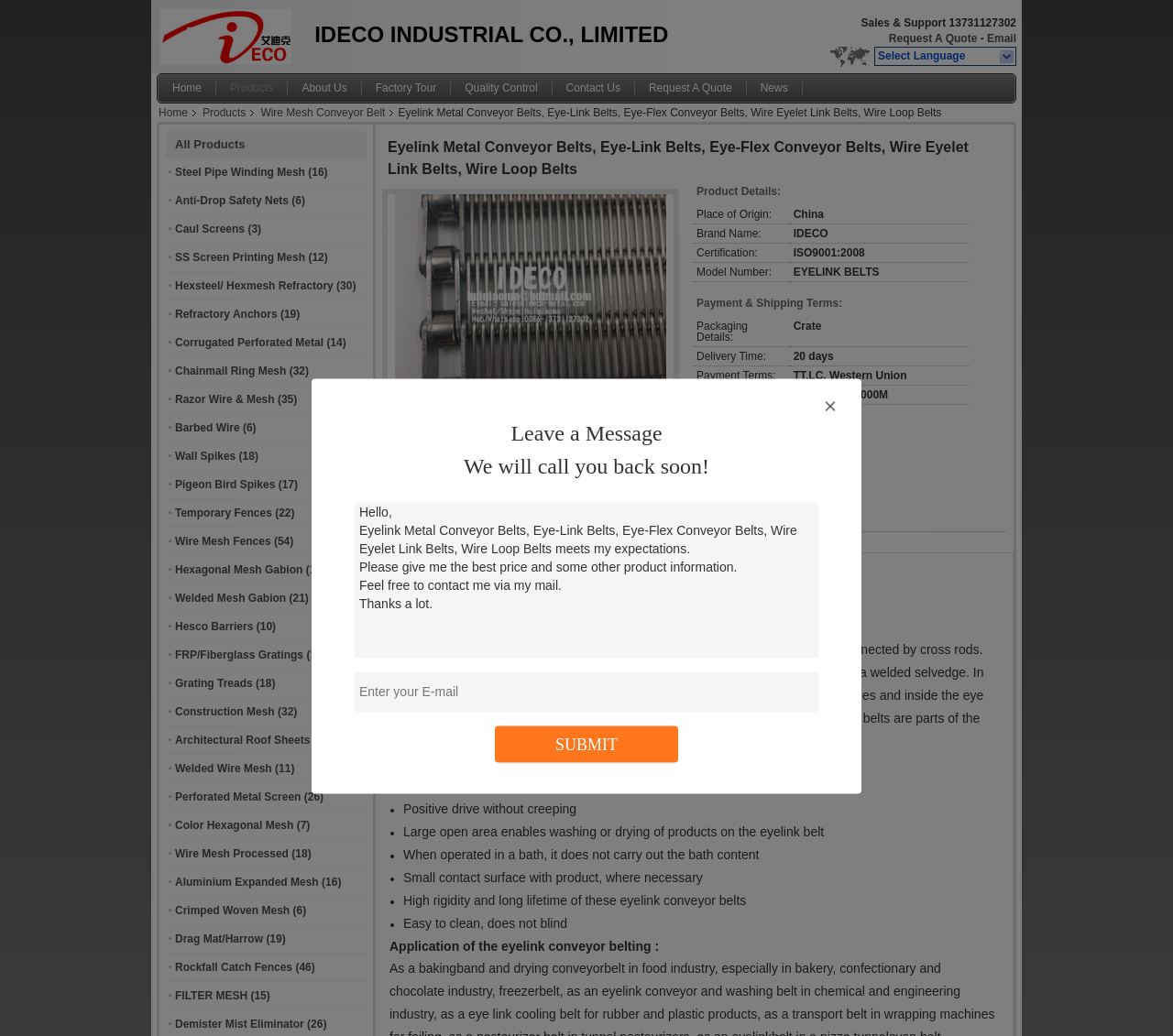What is the purpose of the textbox with the label 'Please enter your inquiry details.'?
Look at the image and respond with a one-word or short phrase answer.

To send a message